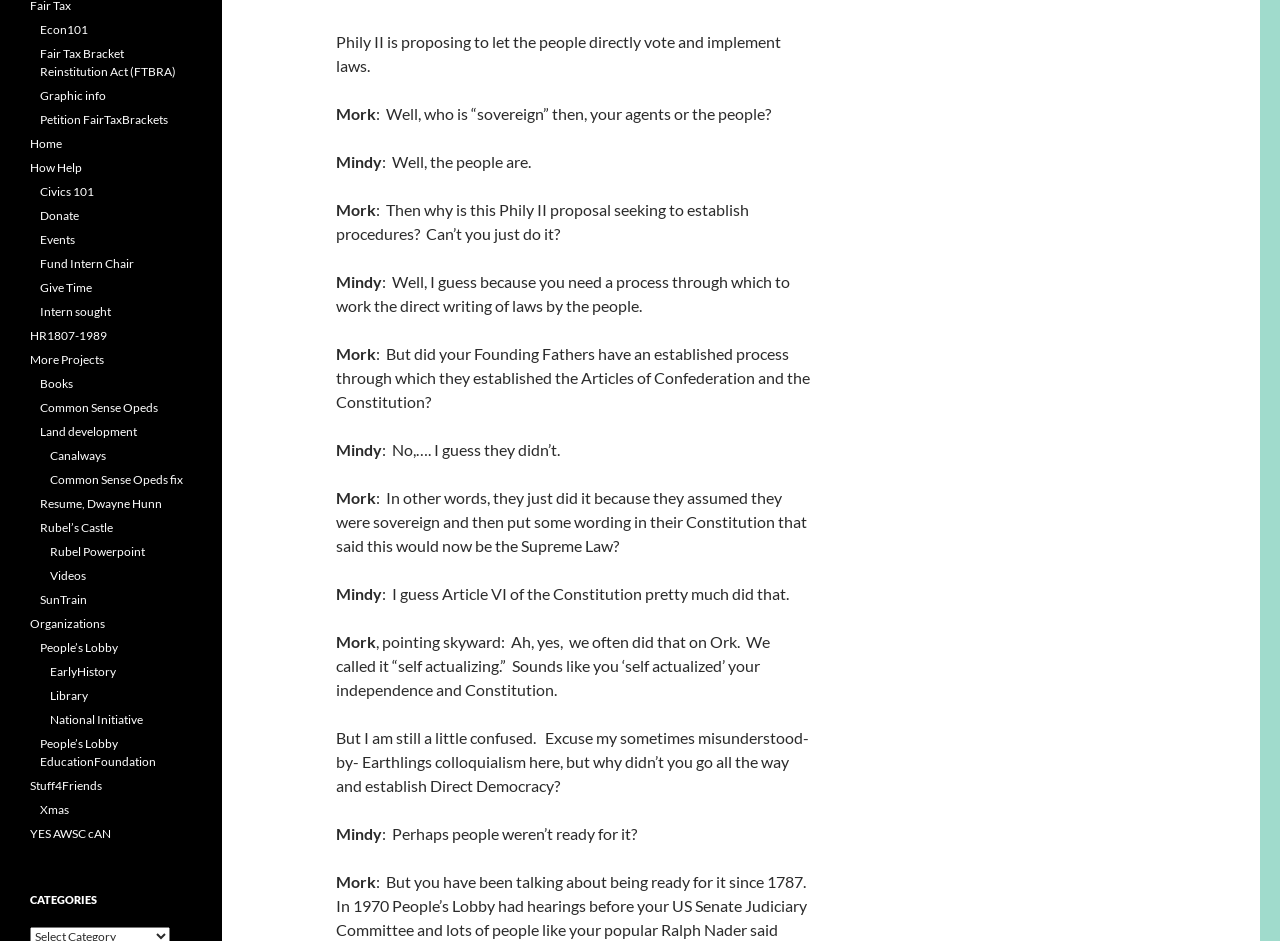Please locate the bounding box coordinates of the element that should be clicked to achieve the given instruction: "go to Home page".

None